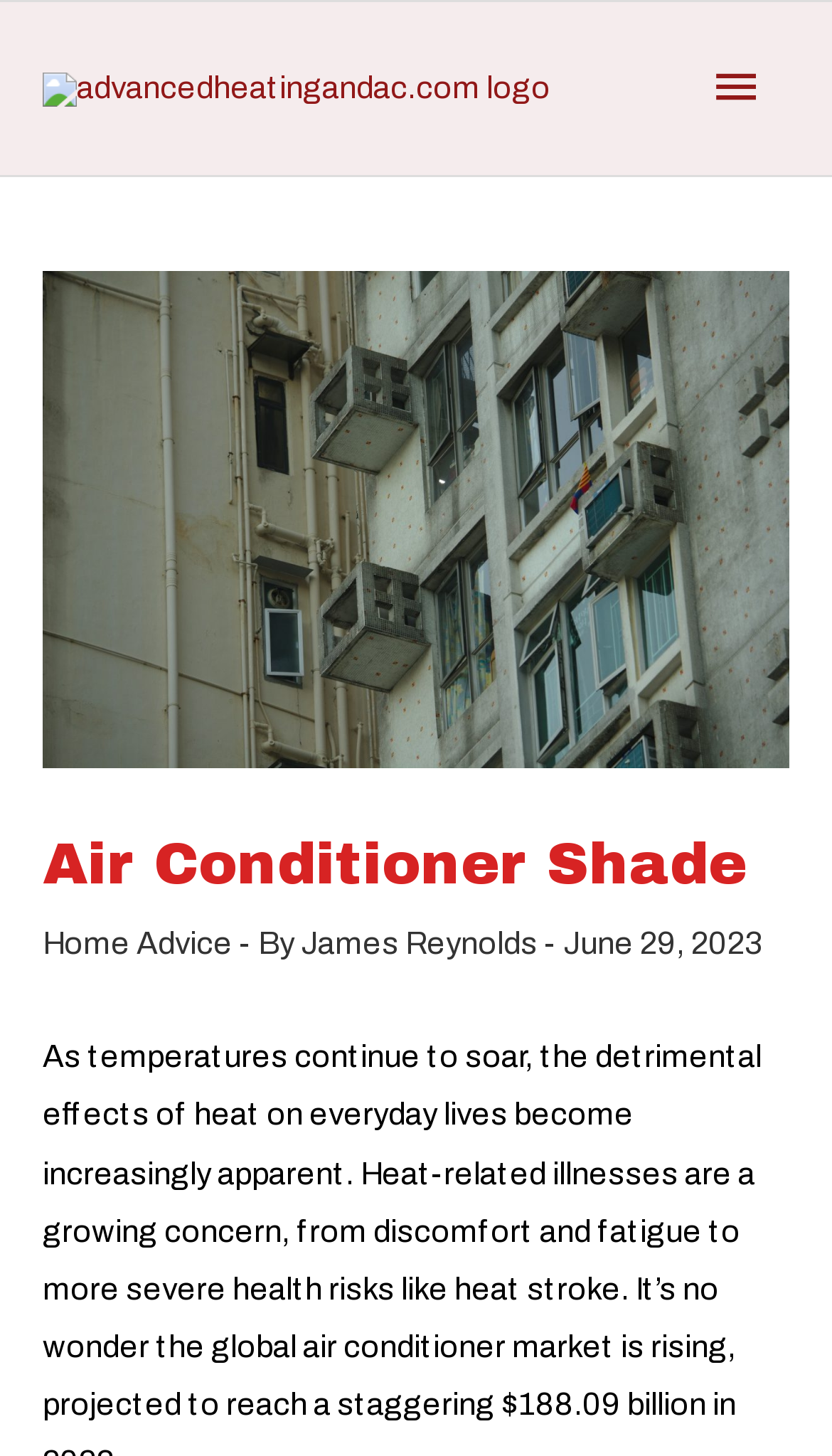Please extract the title of the webpage.

Air Conditioner Shade